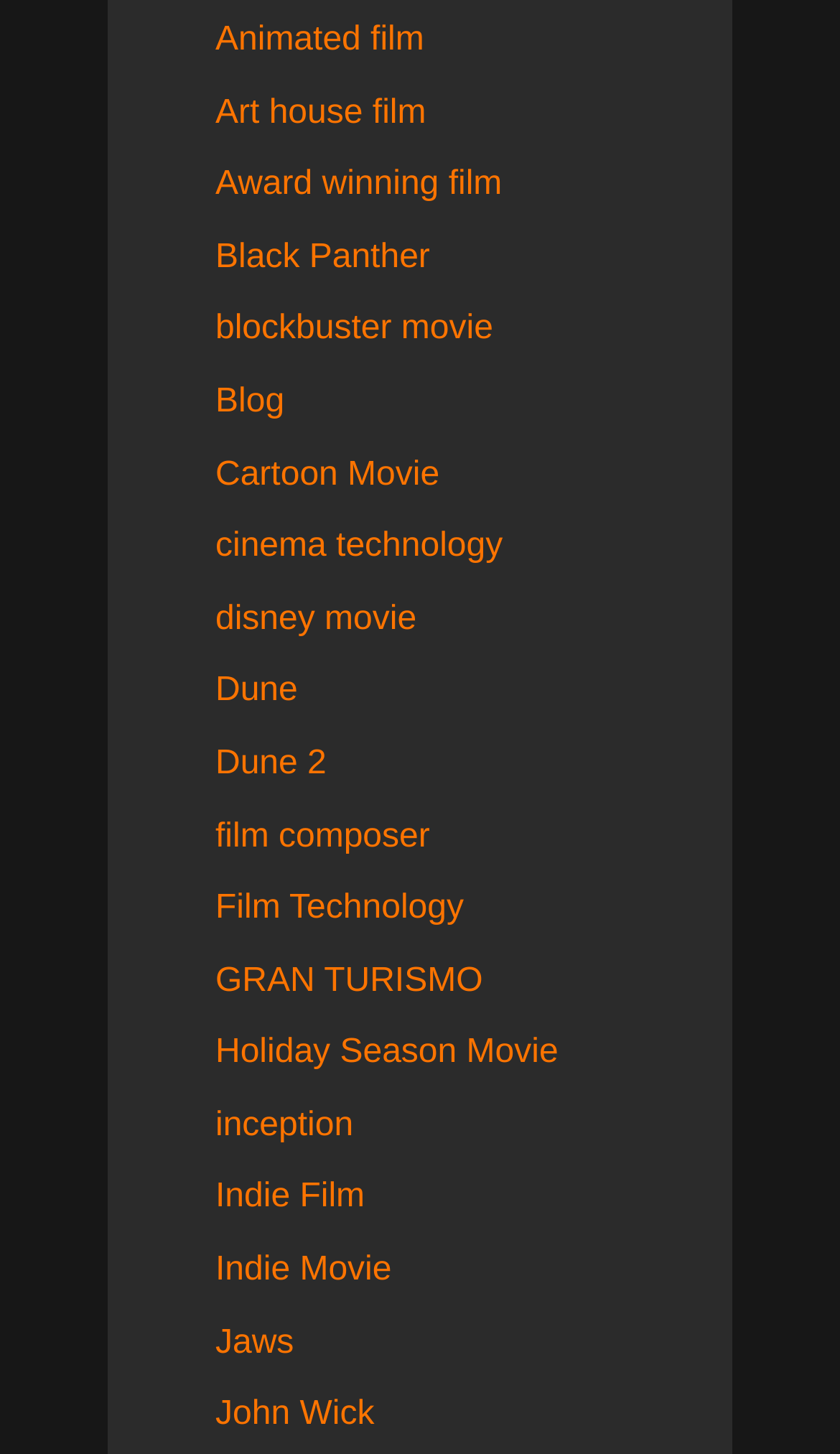Provide the bounding box coordinates of the area you need to click to execute the following instruction: "Explore the topic of cinema technology".

[0.256, 0.363, 0.599, 0.388]